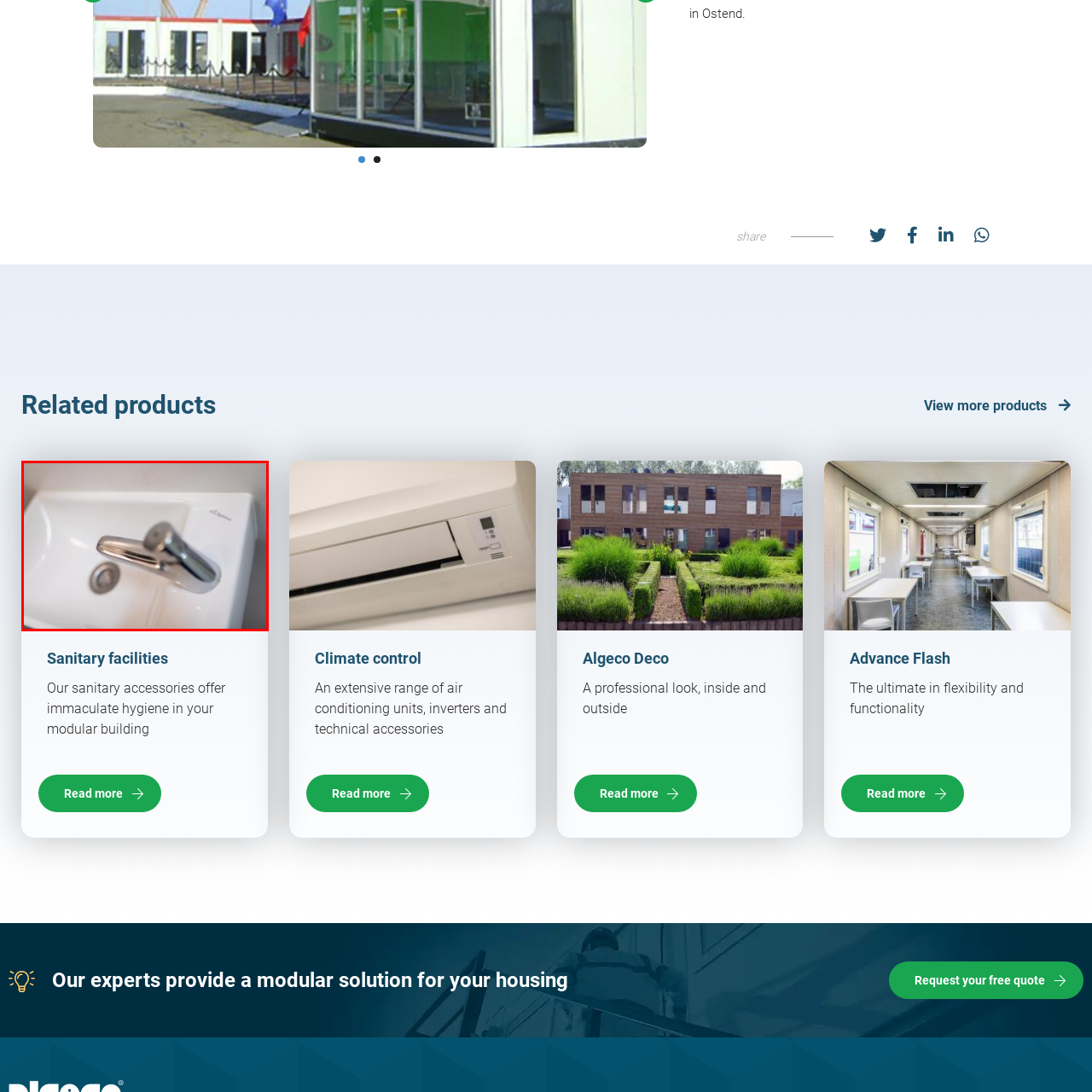Provide a comprehensive description of the image highlighted within the red bounding box.

The image showcases a sleek and modern sink fitted with a stylish chrome faucet, highlighting a blend of functionality and contemporary design. The sink is characterized by its minimalistic white surface, seamlessly integrating with modern interiors, while the polished faucet adds a touch of elegance. This setup exemplifies a practical yet aesthetically pleasing solution for sanitary facilities in modular buildings, emphasizing cleanliness and convenience. Such products are part of a broader range aimed at ensuring immaculate hygiene and comfort in various settings.